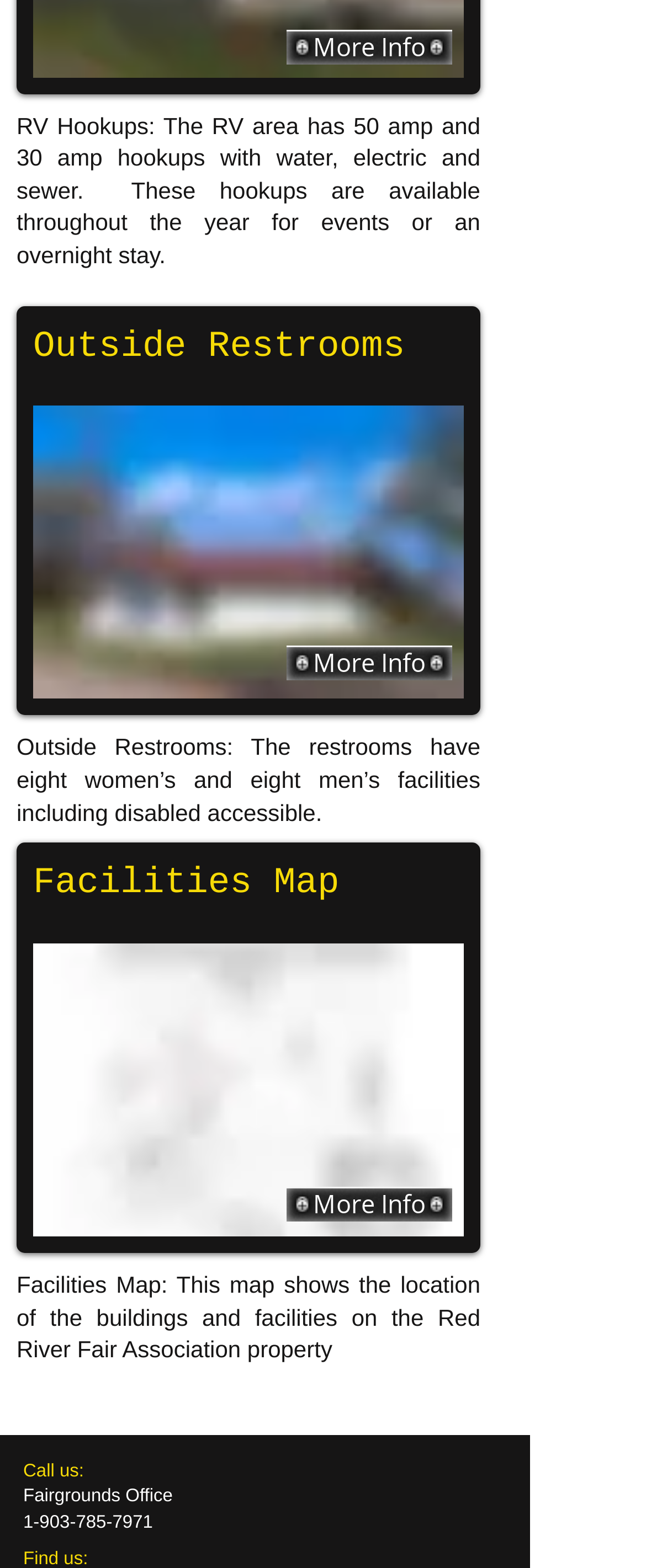Please provide a detailed answer to the question below based on the screenshot: 
What is the name of the organization that owns the fairgrounds?

The StaticText element mentions the Red River Fair Association property, implying that it is the organization that owns the fairgrounds.